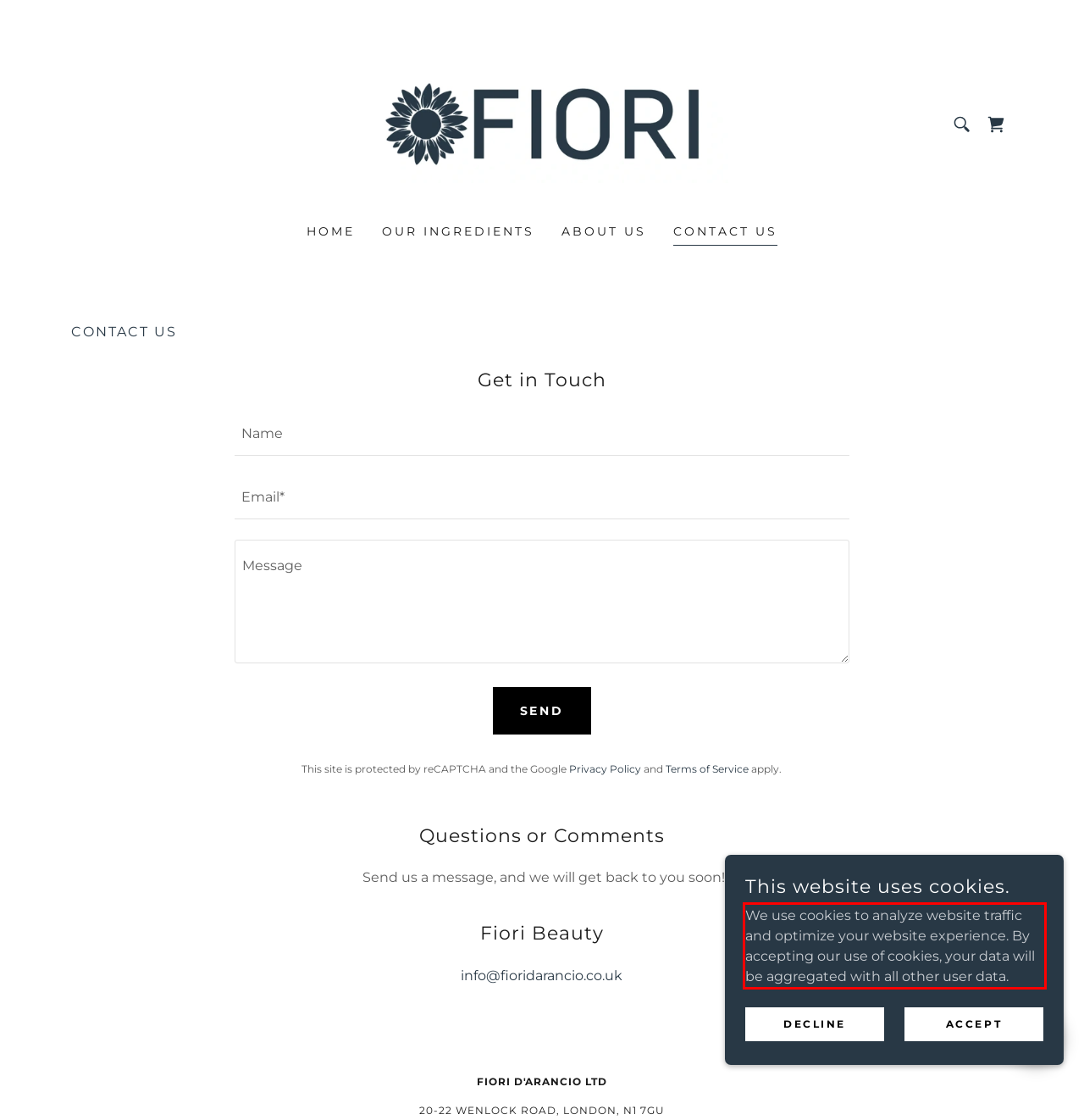Given a screenshot of a webpage containing a red rectangle bounding box, extract and provide the text content found within the red bounding box.

We use cookies to analyze website traffic and optimize your website experience. By accepting our use of cookies, your data will be aggregated with all other user data.